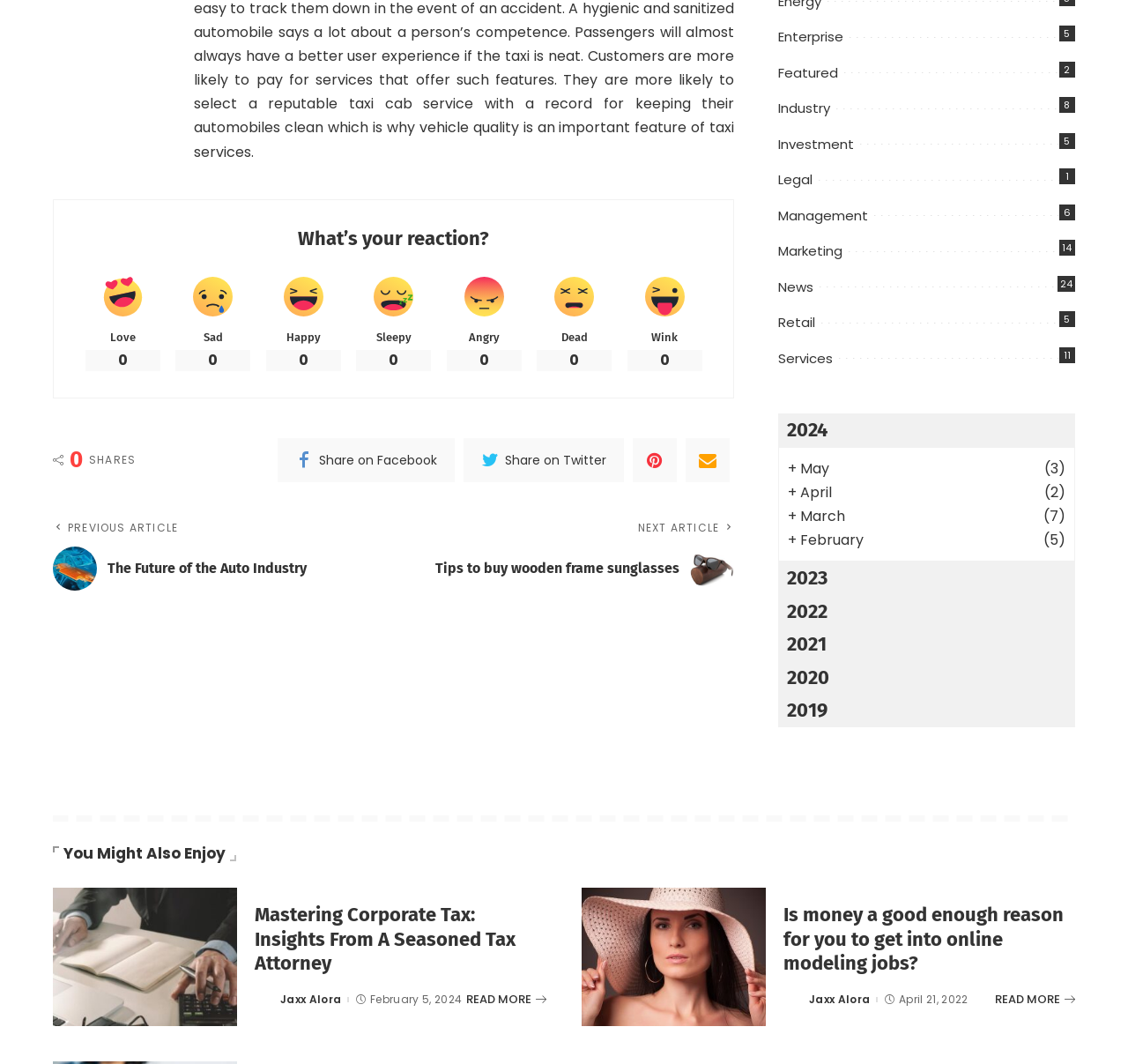Who is the author of the article?
Please answer the question with a detailed response using the information from the screenshot.

The webpage mentions 'Posted by Jaxx Alora' which suggests that Jaxx Alora is the author of the article.